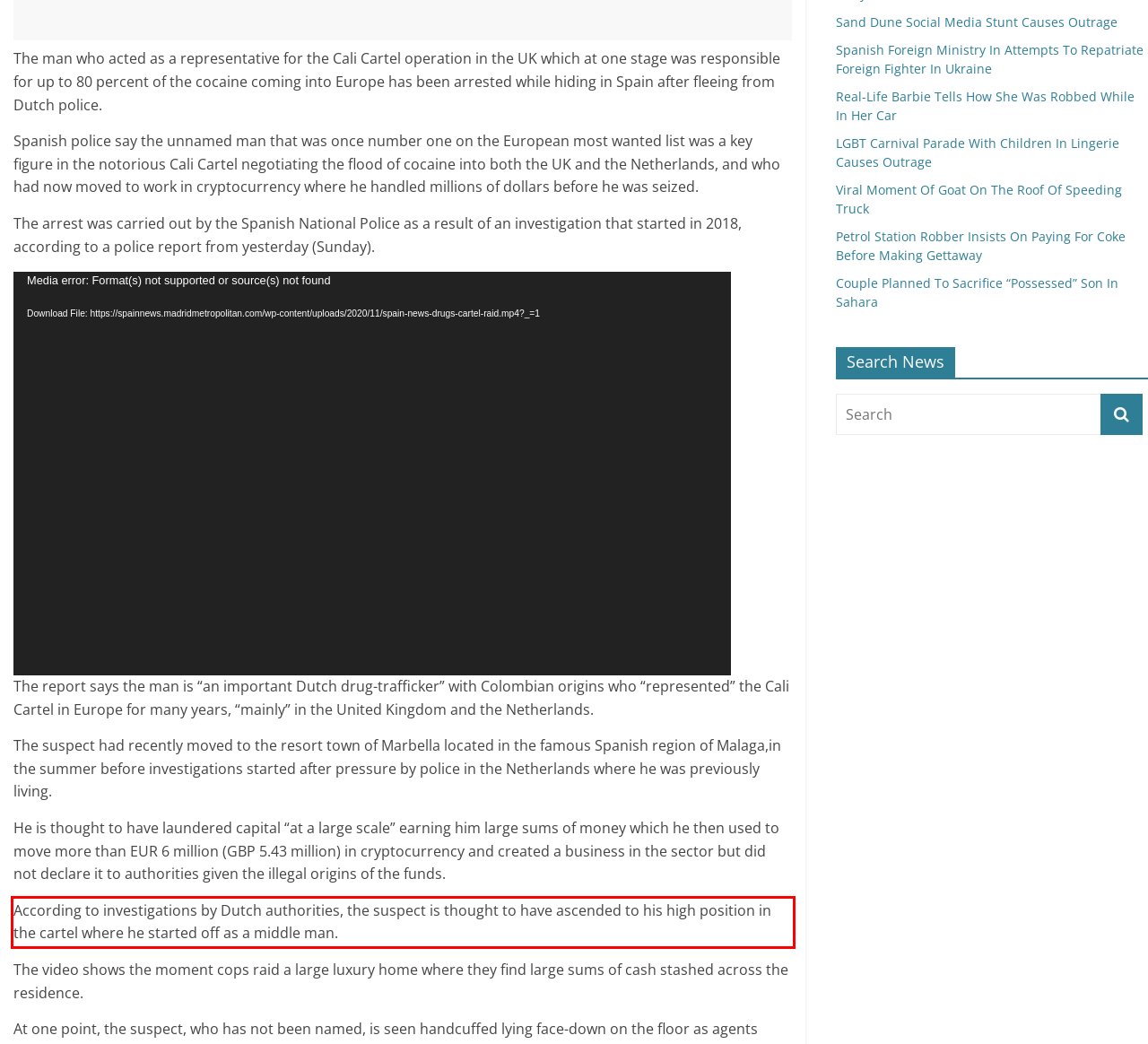In the given screenshot, locate the red bounding box and extract the text content from within it.

According to investigations by Dutch authorities, the suspect is thought to have ascended to his high position in the cartel where he started off as a middle man.